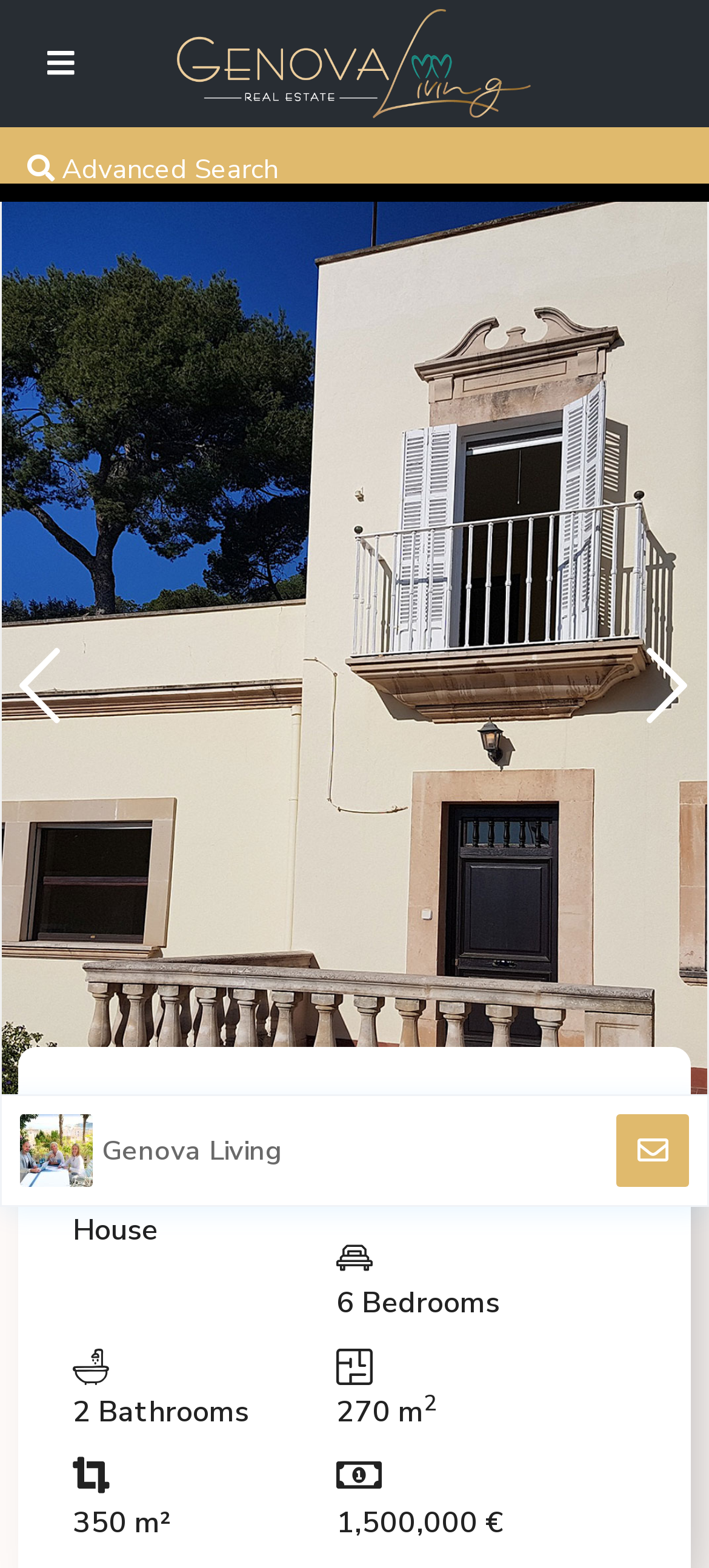Given the element description, predict the bounding box coordinates in the format (top-left x, top-left y, bottom-right x, bottom-right y). Make sure all values are between 0 and 1. Here is the element description: Palma - El Terreno

[0.474, 0.749, 0.831, 0.774]